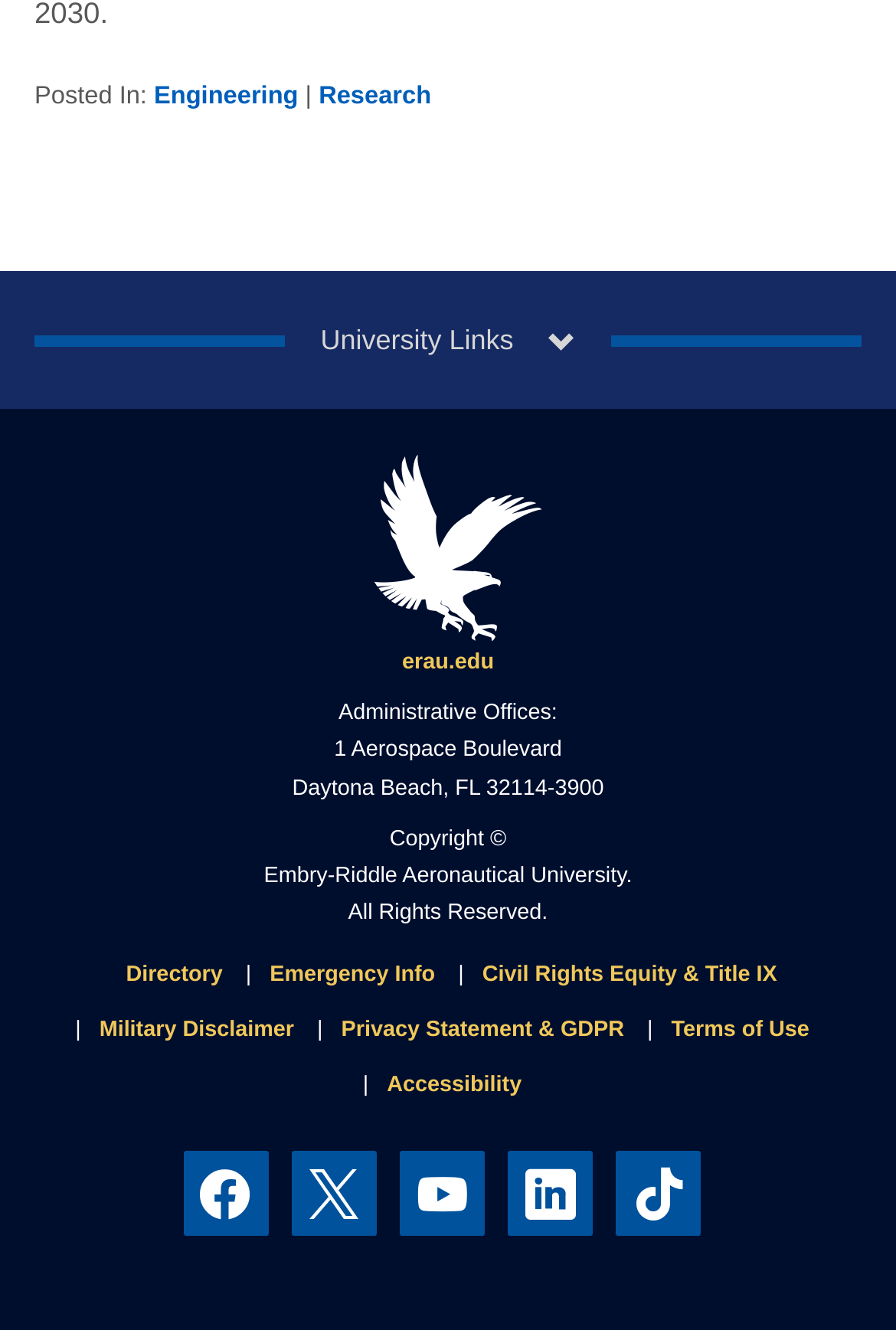What is the university's website?
Using the visual information, answer the question in a single word or phrase.

erau.edu